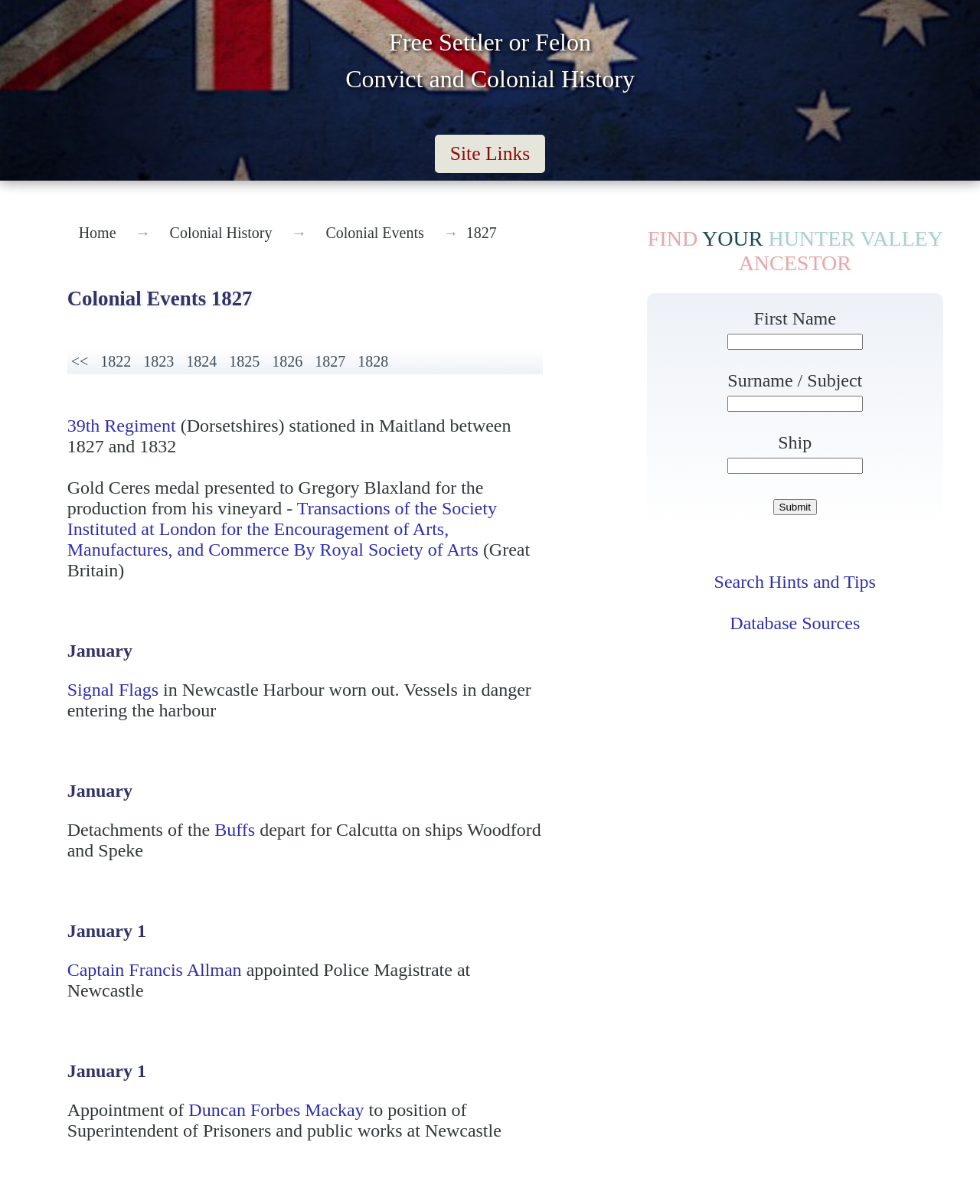Specify the bounding box coordinates for the region that must be clicked to perform the given instruction: "View events in 1826".

[0.274, 0.29, 0.313, 0.311]